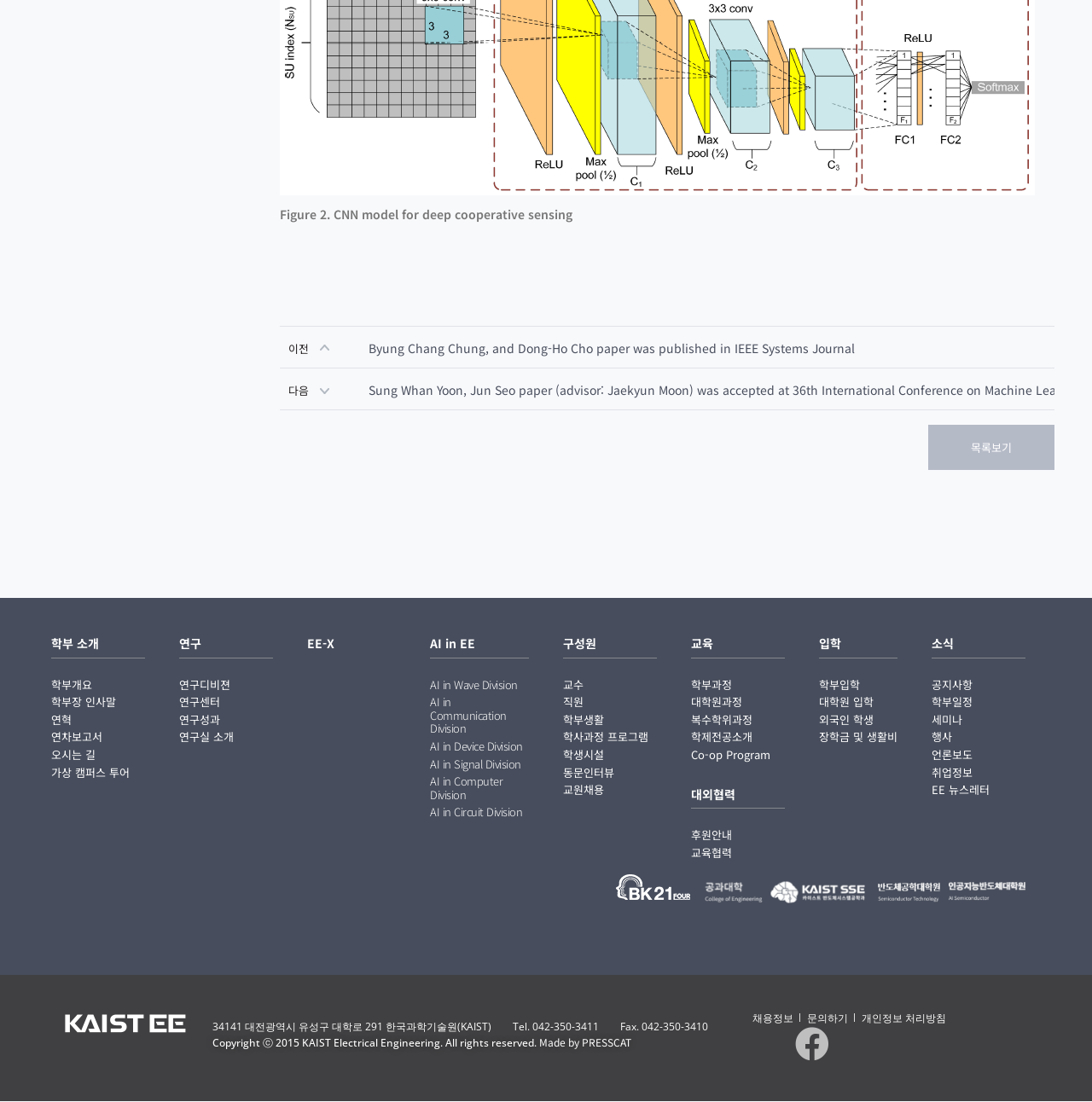Locate the bounding box of the UI element based on this description: "AI in Computer Division". Provide four float numbers between 0 and 1 as [left, top, right, bottom].

[0.394, 0.703, 0.484, 0.727]